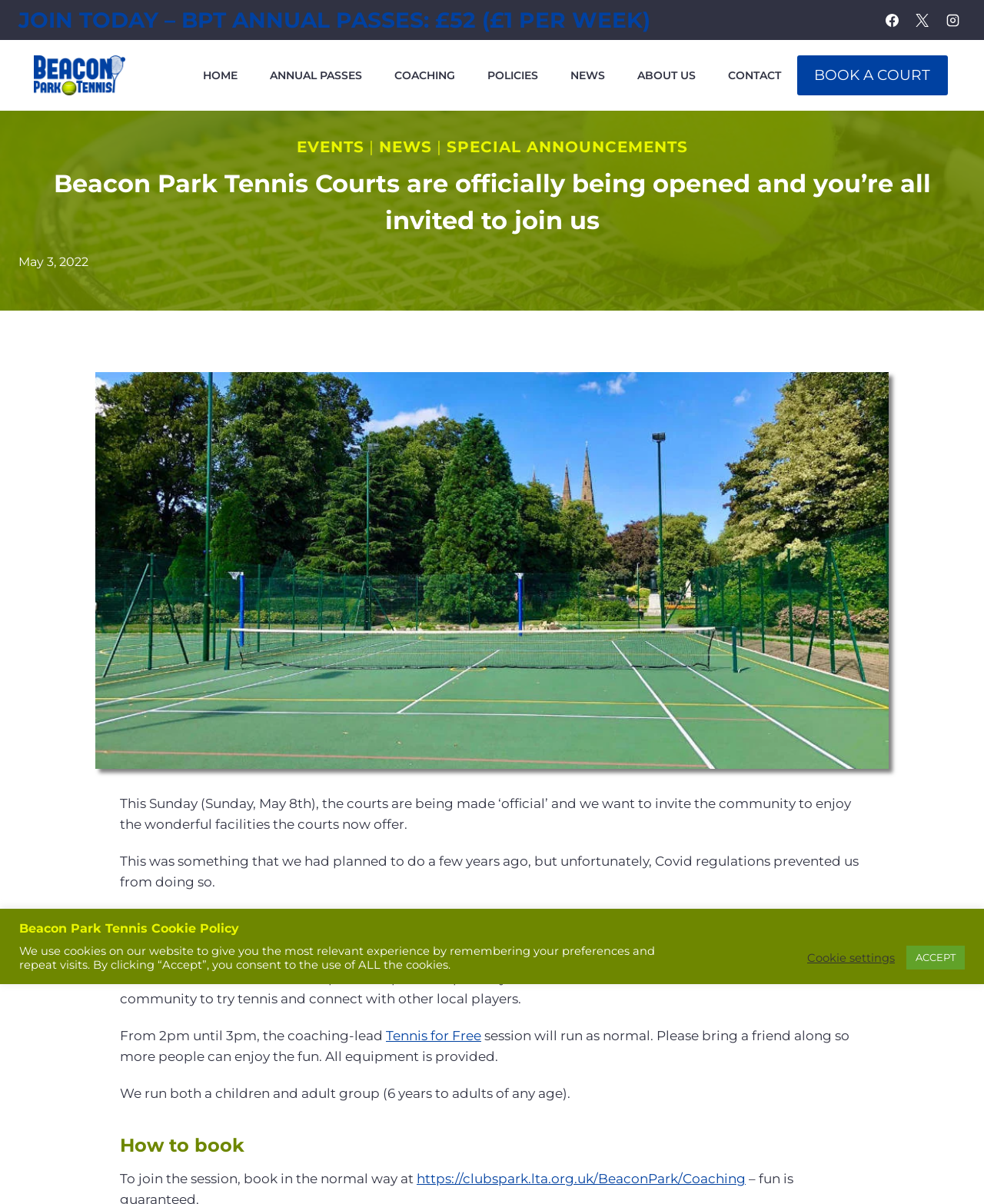Use a single word or phrase to answer the question:
How can I book a court?

Through the normal way at https://clubspark.lta.org.uk/BeaconPark/Coaching